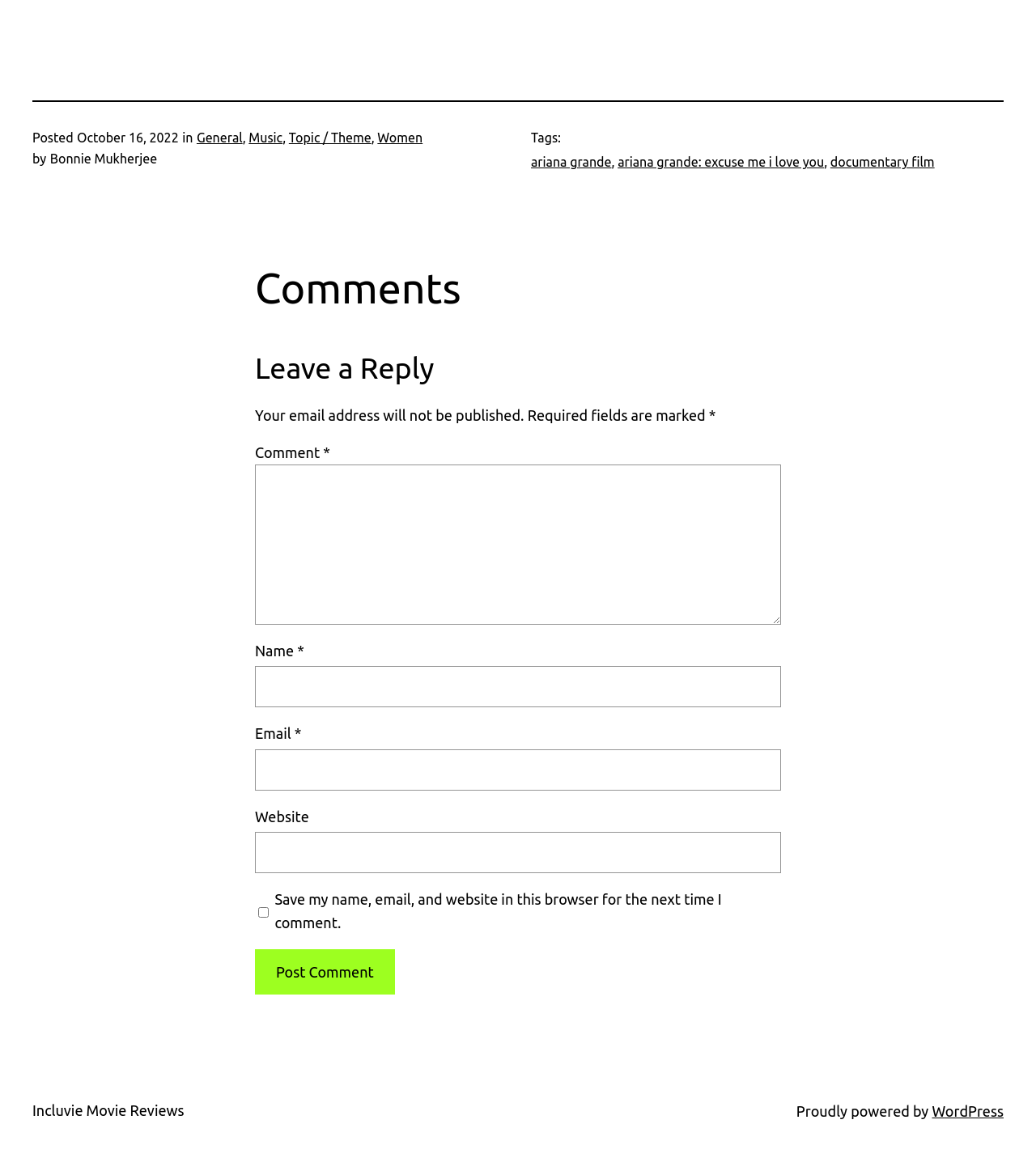What is the category of the article?
Answer with a single word or phrase, using the screenshot for reference.

General, Music, Topic / Theme, Women